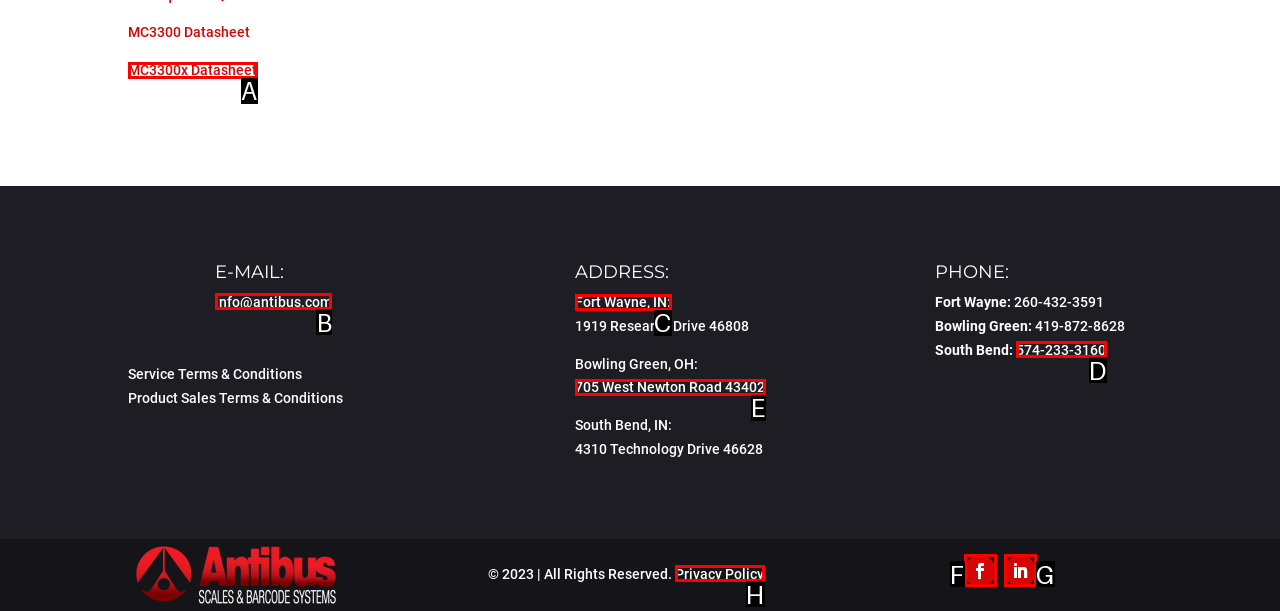For the task: Send an email to info@antibus.com, identify the HTML element to click.
Provide the letter corresponding to the right choice from the given options.

B